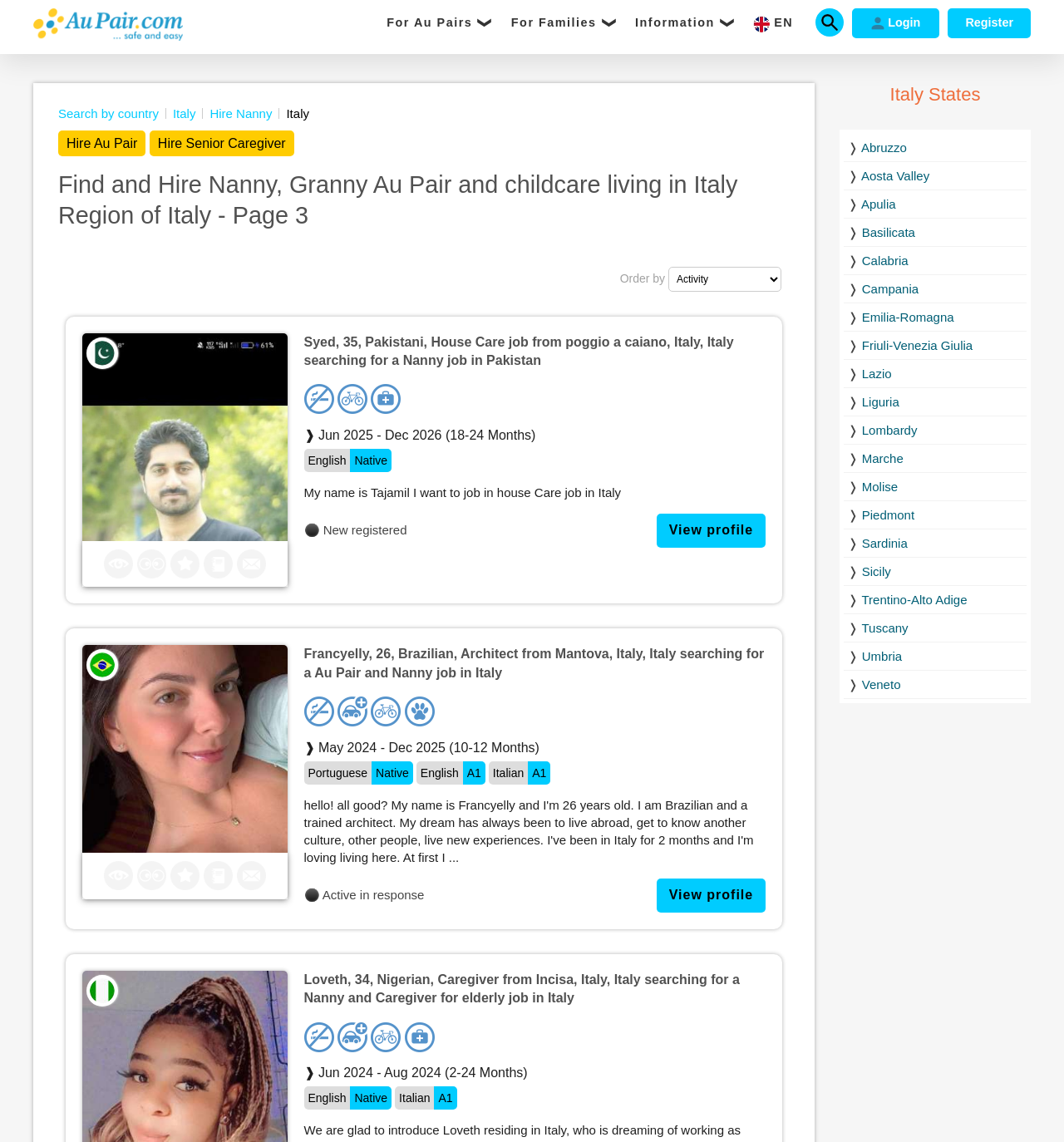What is the duration of Syed's job availability?
Please provide a full and detailed response to the question.

Syed's profile indicates that he is available for a job from June 2025 to December 2026, which is a duration of 18-24 months. This information is displayed in his profile under the 'Availability' section.